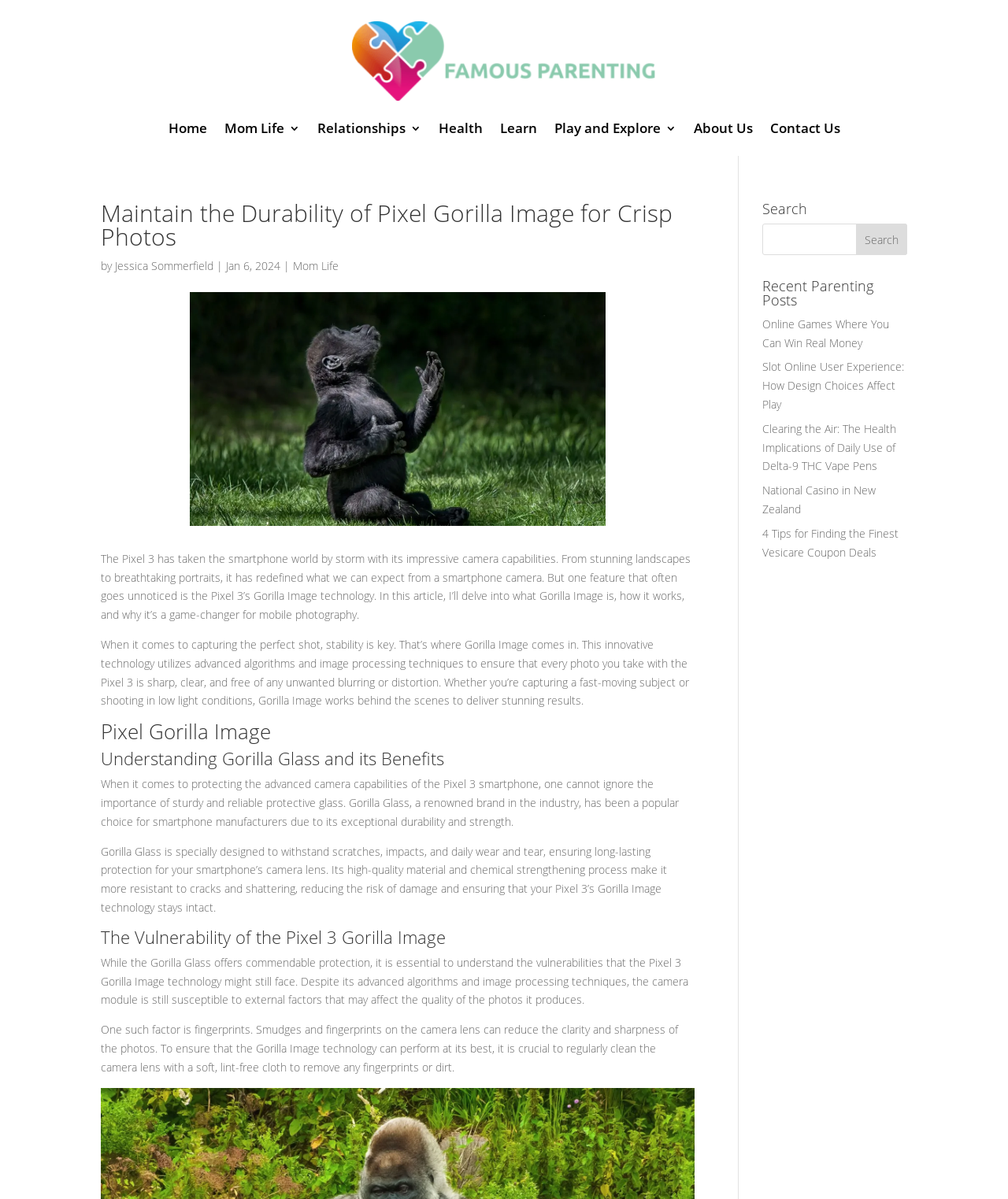Predict the bounding box of the UI element based on this description: "Park Kitchen".

None